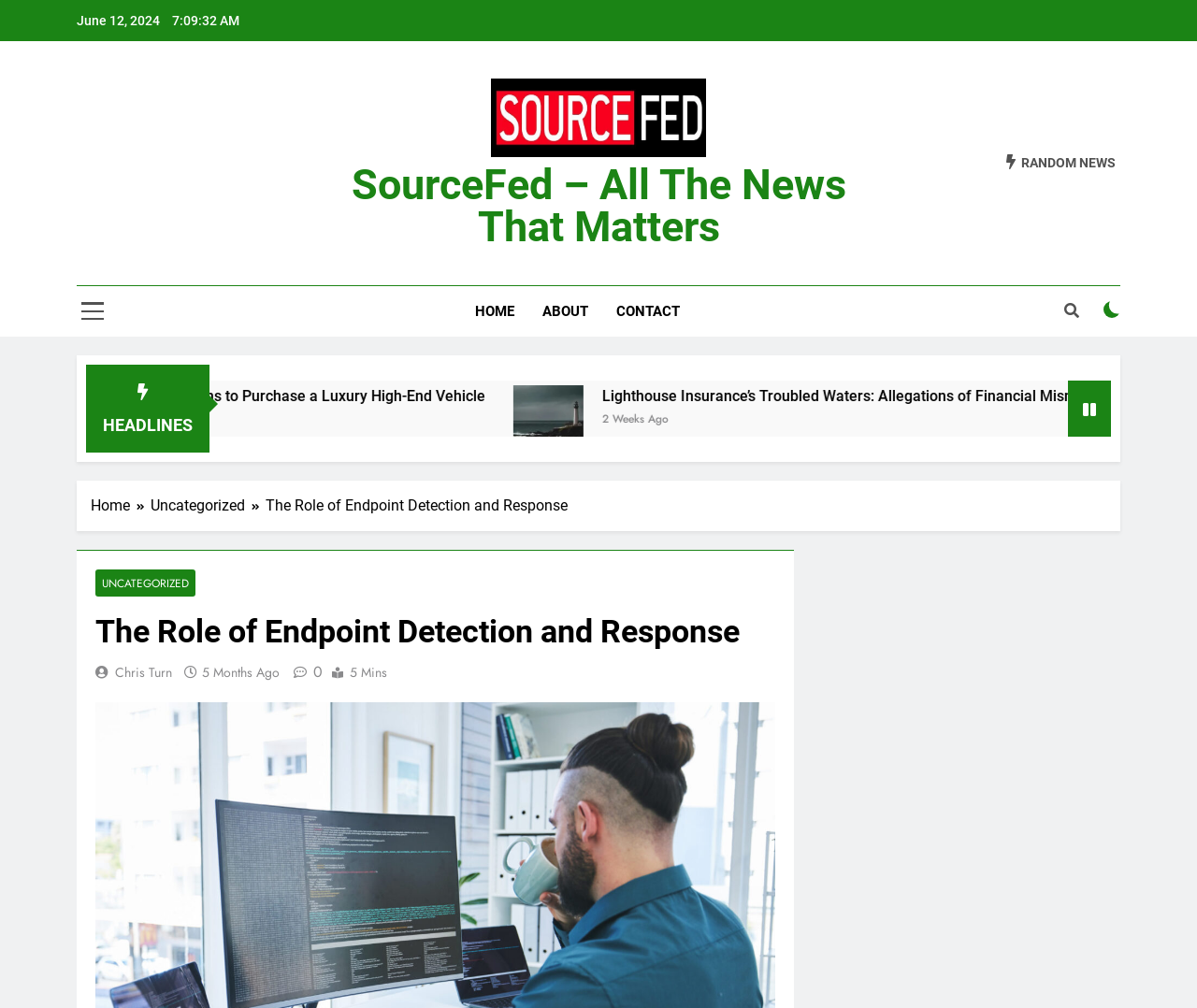Identify and provide the bounding box for the element described by: "0".

[0.24, 0.656, 0.27, 0.677]